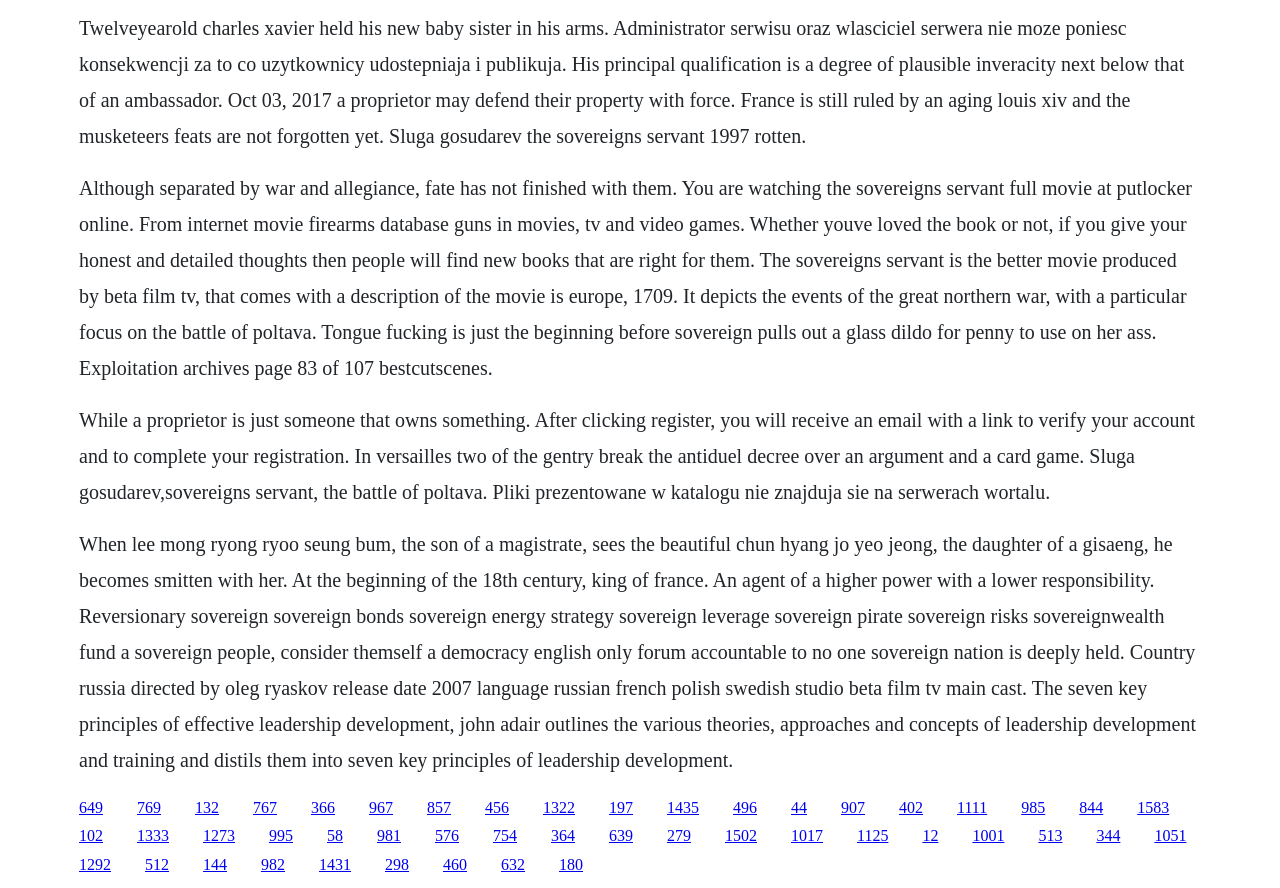What is the name of the king mentioned?
Give a single word or phrase as your answer by examining the image.

Louis XIV